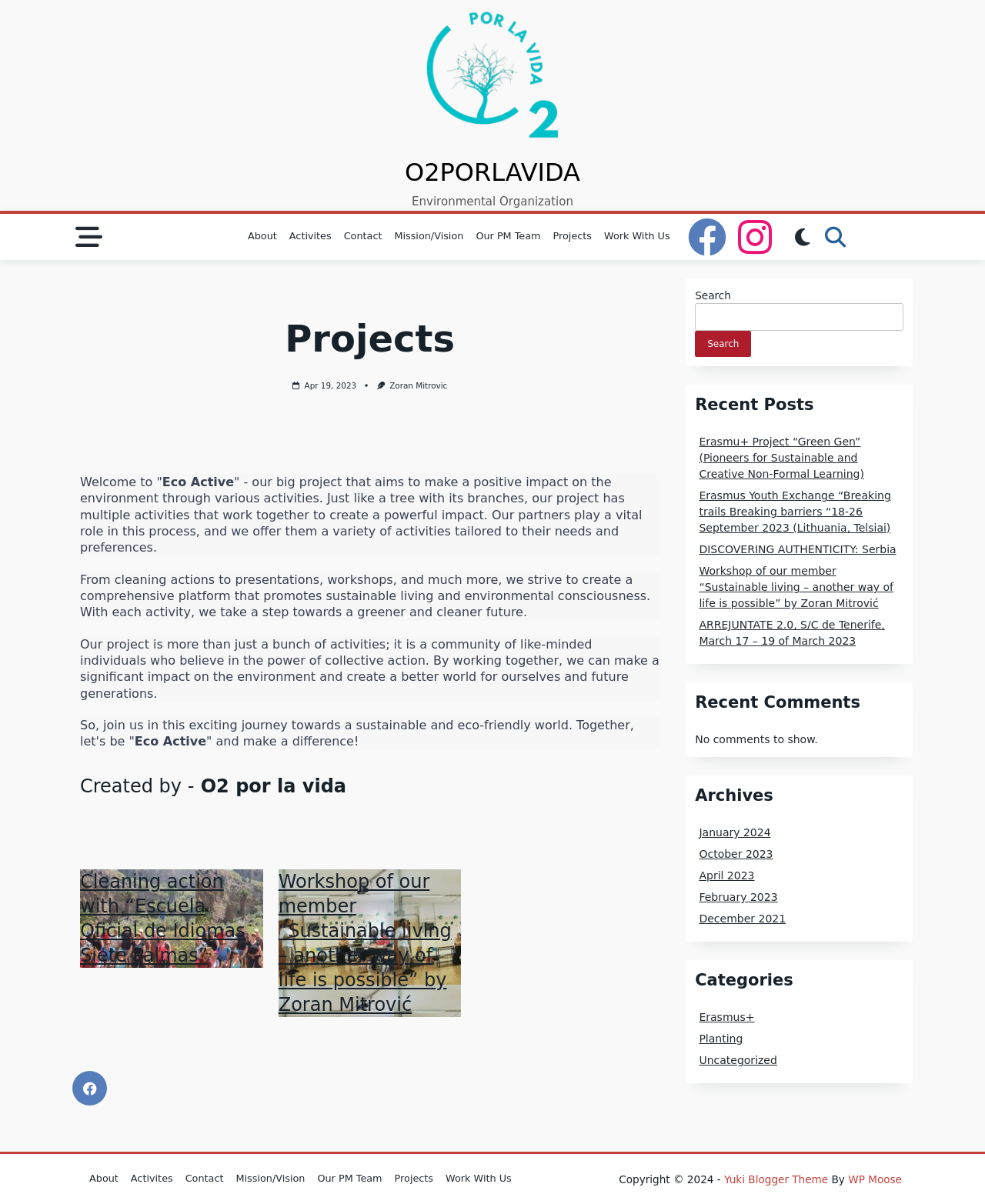Please specify the bounding box coordinates of the clickable region necessary for completing the following instruction: "View the 'Projects' page". The coordinates must consist of four float numbers between 0 and 1, i.e., [left, top, right, bottom].

[0.555, 0.187, 0.607, 0.206]